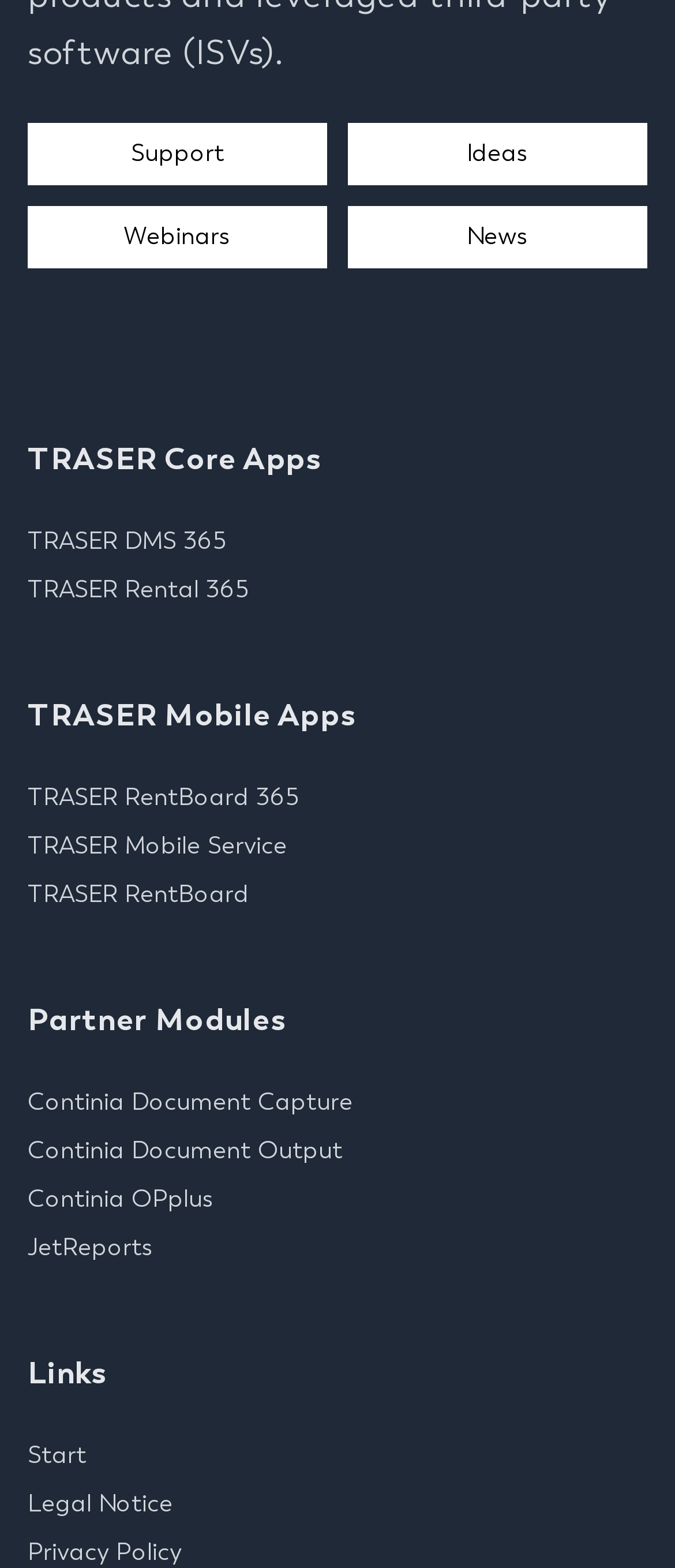Observe the image and answer the following question in detail: How many webinars are mentioned?

I did not find any specific webinars mentioned on the webpage, only a link to 'Webinars'.